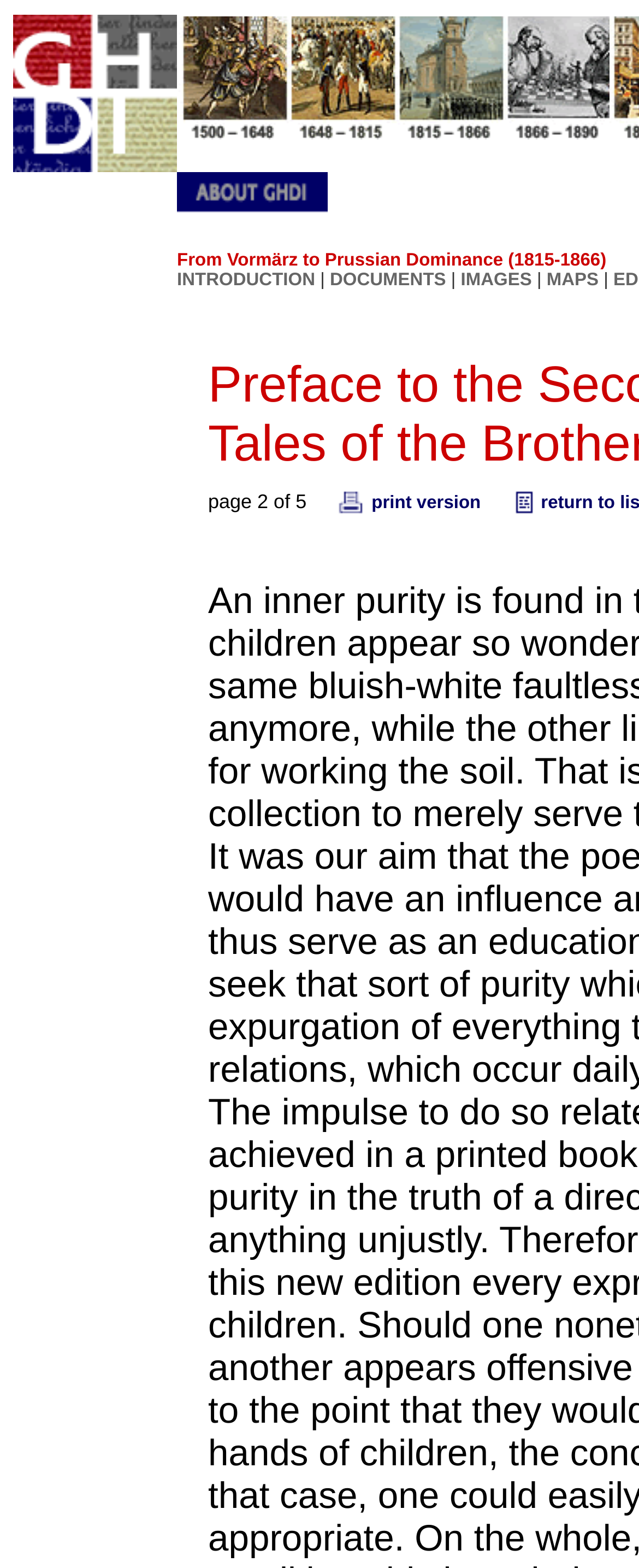Please determine the bounding box coordinates for the UI element described here. Use the format (top-left x, top-left y, bottom-right x, bottom-right y) with values bounded between 0 and 1: print version

[0.522, 0.315, 0.752, 0.327]